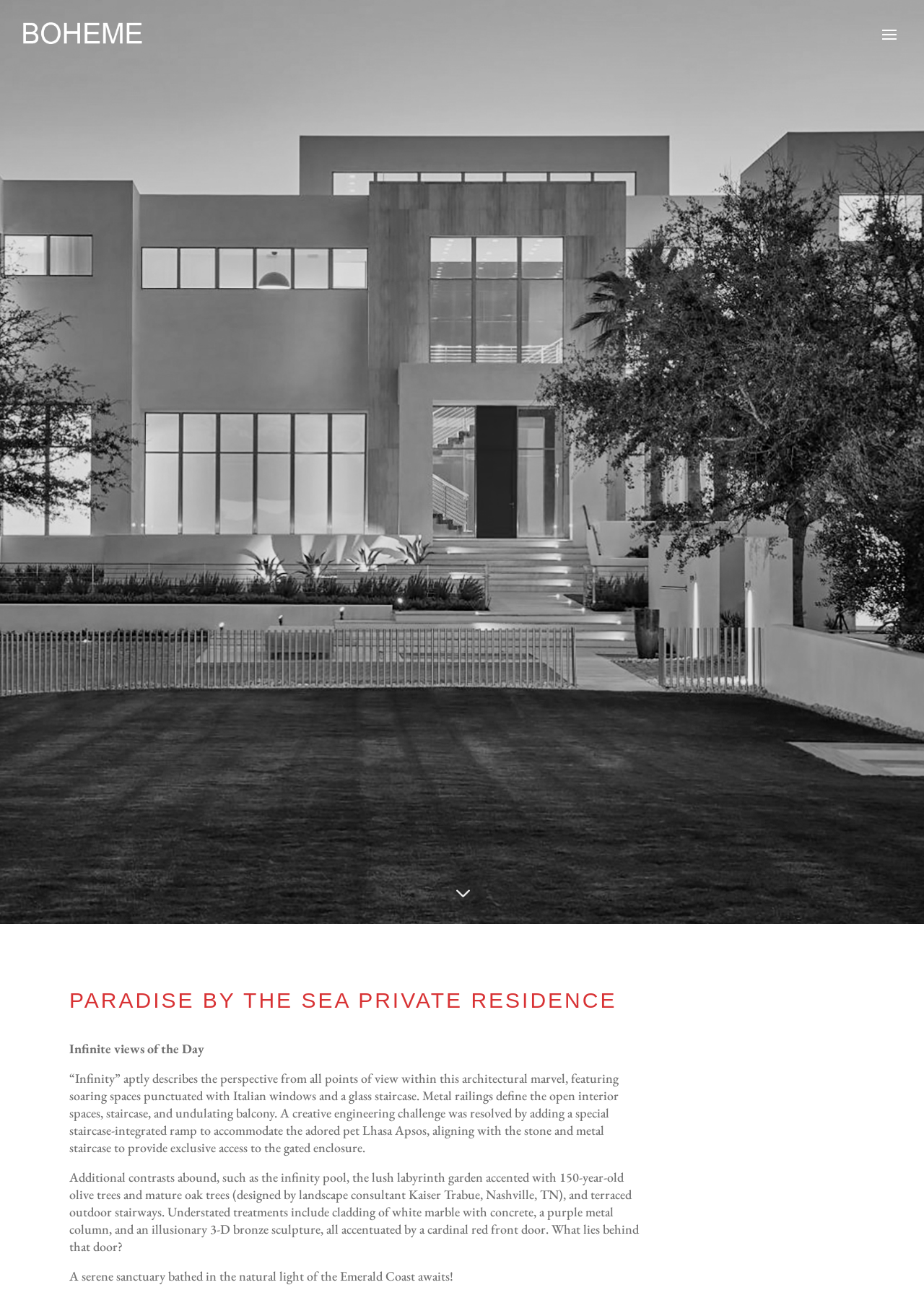Please answer the following query using a single word or phrase: 
What type of trees are featured in the labyrinth garden?

olive trees and oak trees